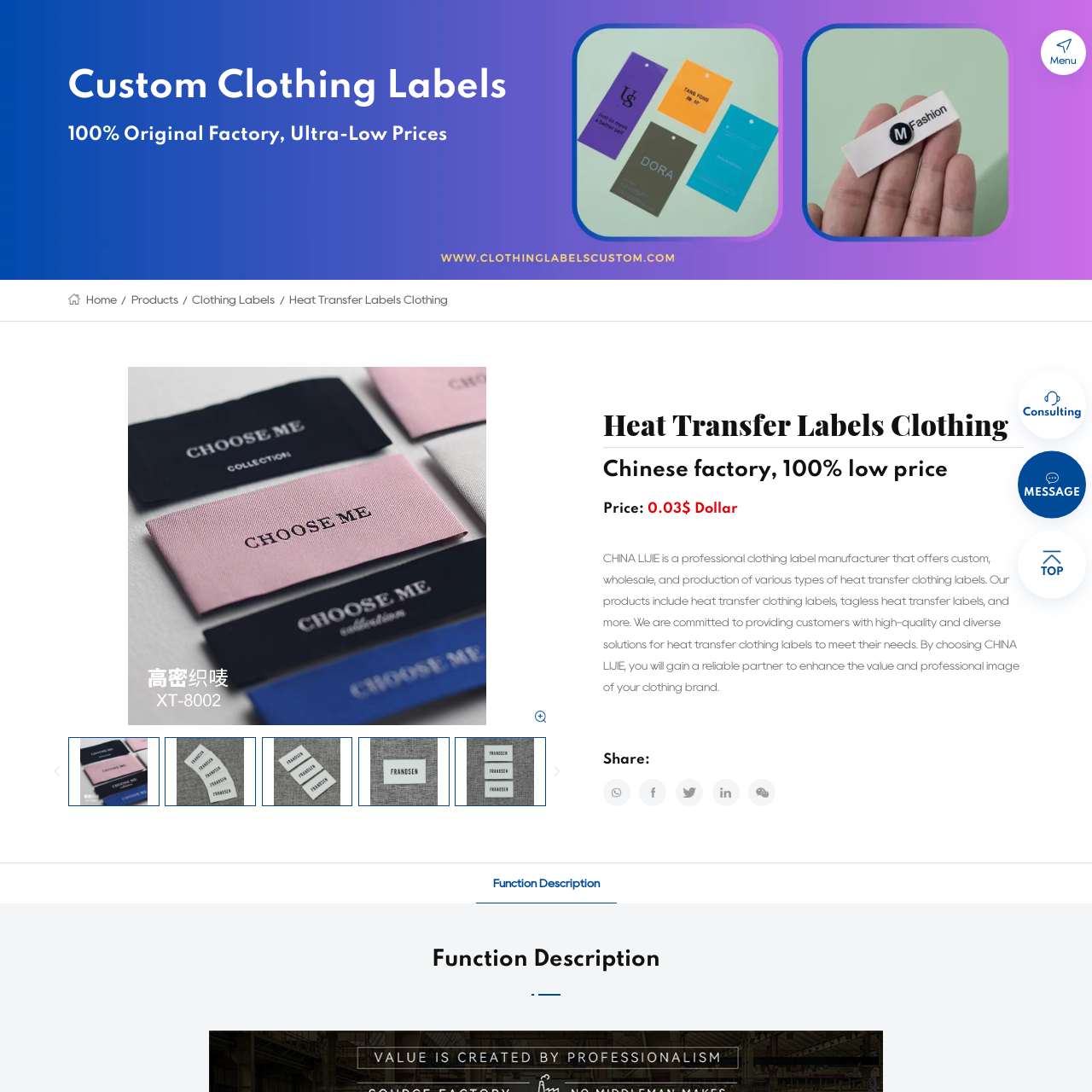Observe the image enclosed by the red rectangle, What type of material are heat transfer labels made of?
 Give a single word or phrase as your answer.

Heat-sensitive materials